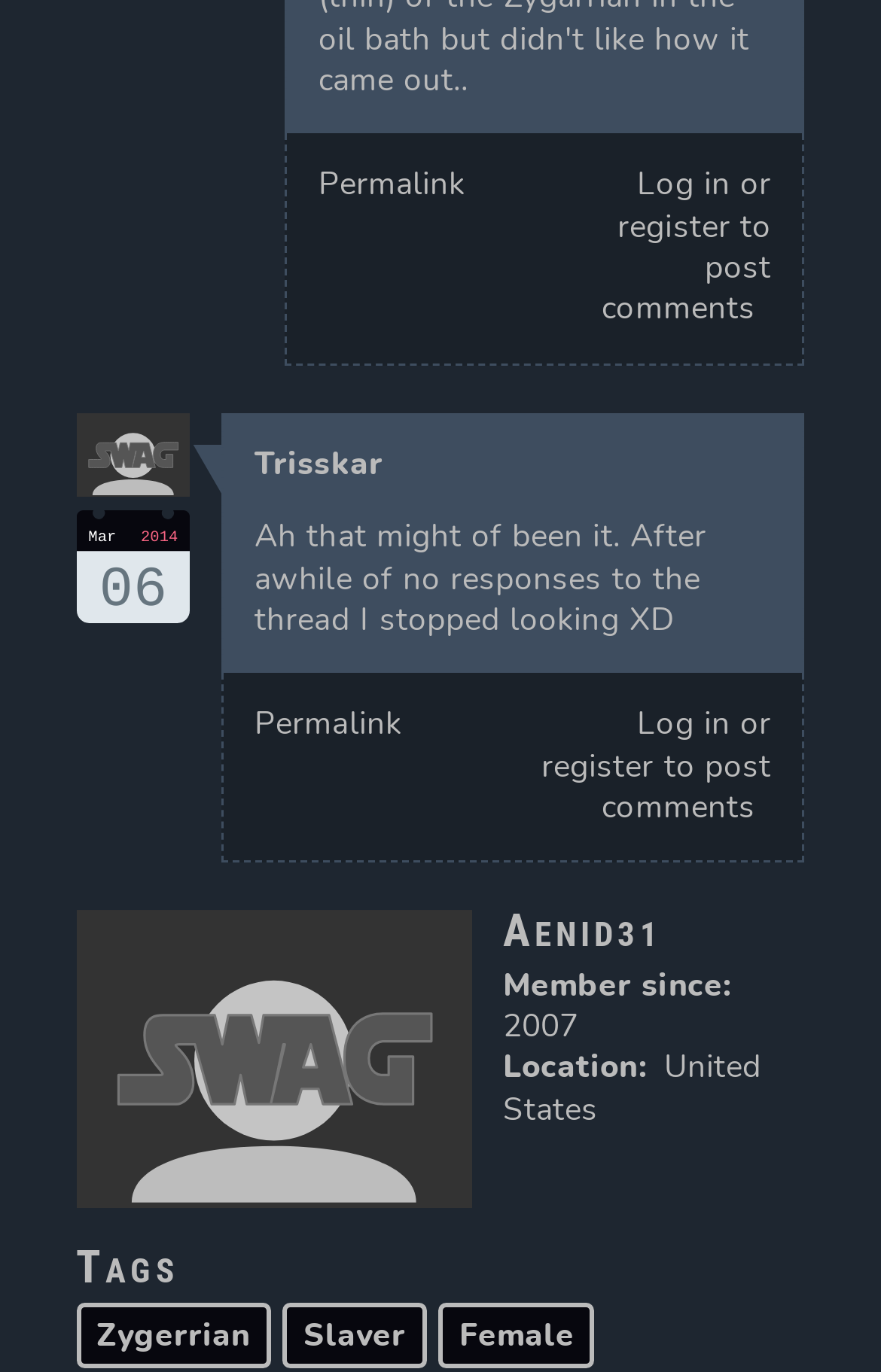Provide the bounding box coordinates for the UI element that is described by this text: "alt="Profile picture for user aenid31"". The coordinates should be in the form of four float numbers between 0 and 1: [left, top, right, bottom].

[0.086, 0.857, 0.535, 0.888]